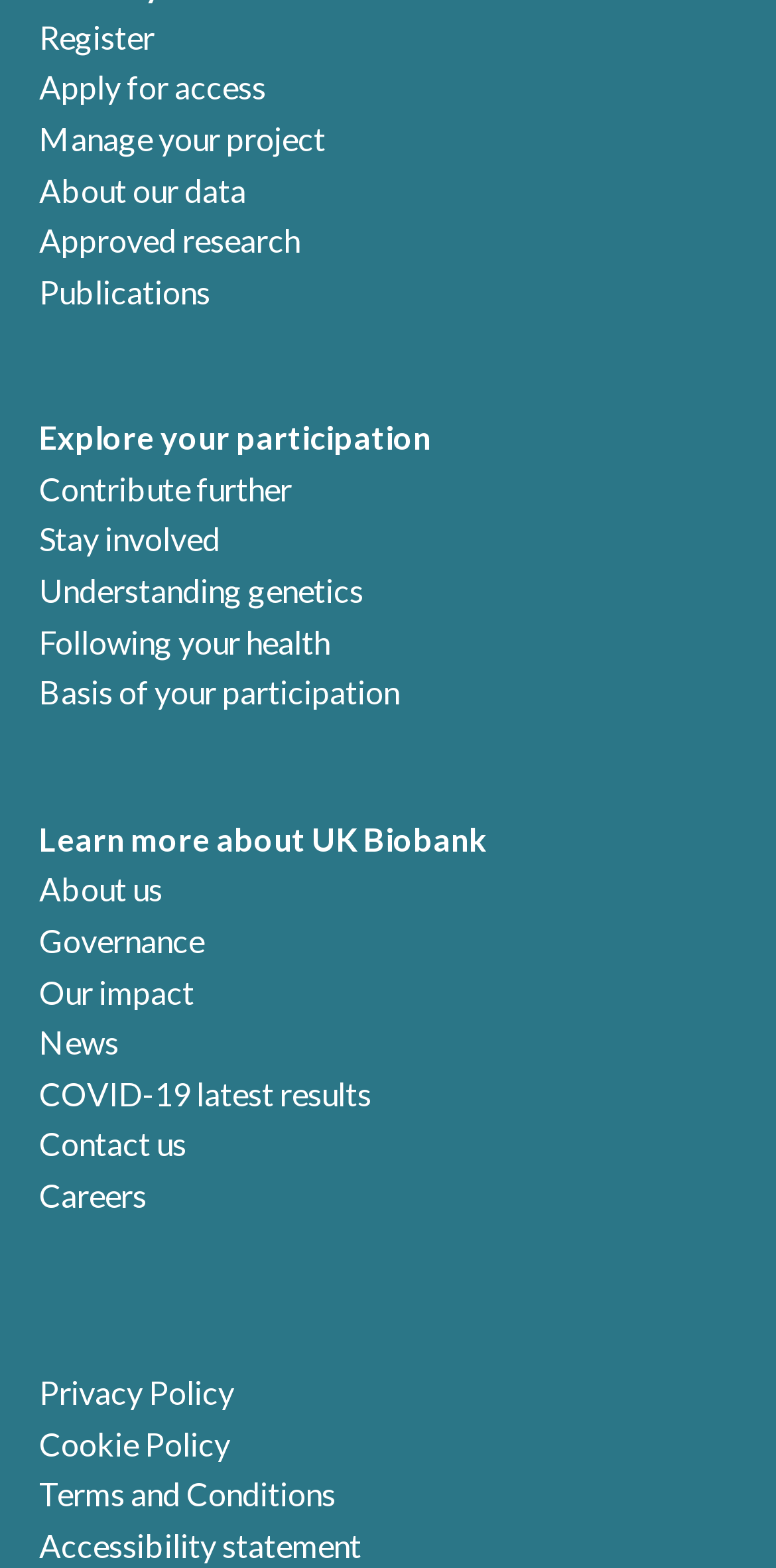Please identify the bounding box coordinates of the area that needs to be clicked to fulfill the following instruction: "Learn more about UK Biobank."

[0.05, 0.523, 0.627, 0.547]